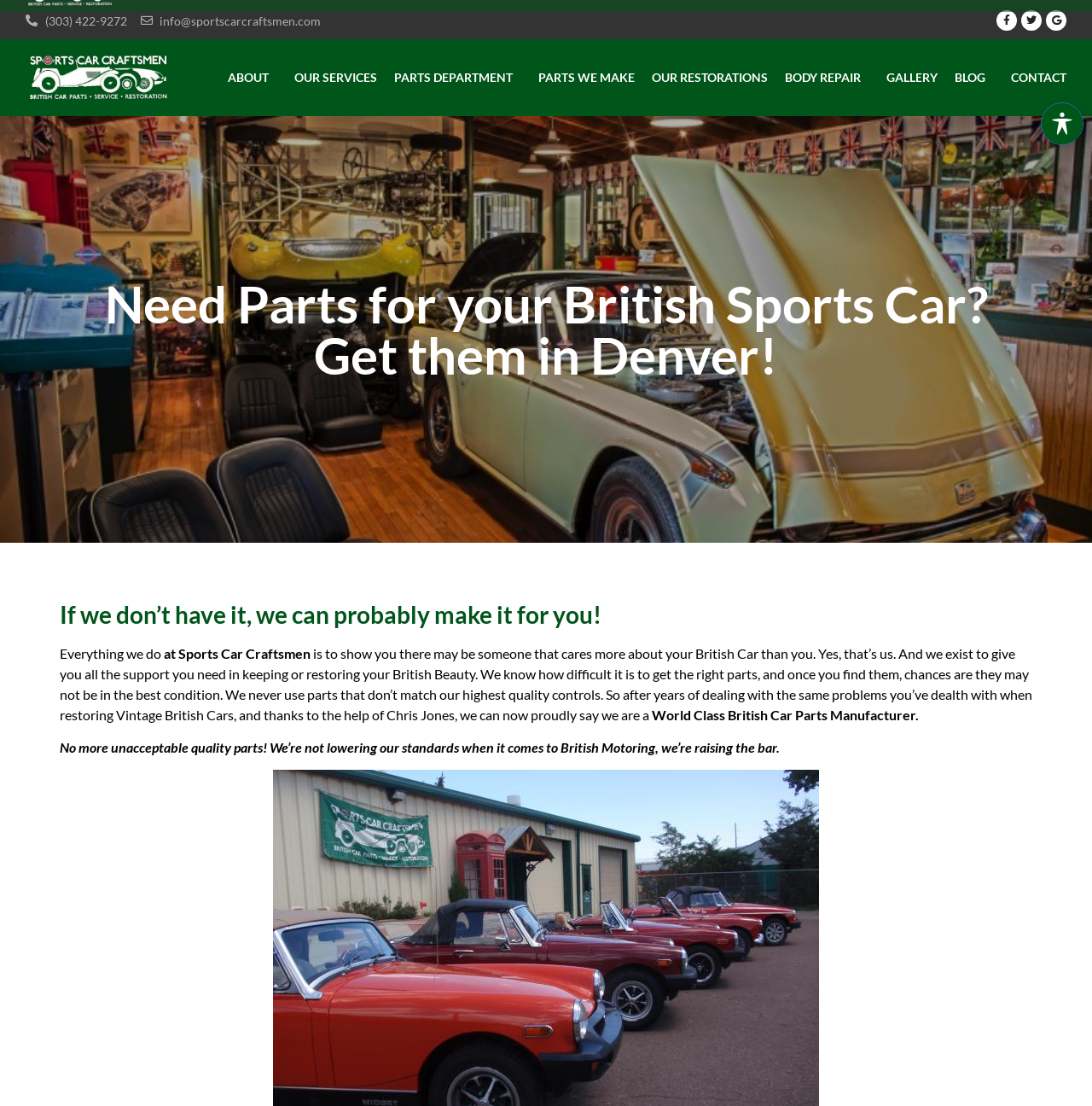Summarize the webpage in an elaborate manner.

The webpage is about Sports Car Craftsmen, a company that specializes in British sports cars. At the top left corner, there are two phone numbers and an email address, (303) 422-9272 and info@sportscarcraftsmen.com, respectively. On the top right corner, there are three social media links, Facebook, Twitter, and Google. 

Below the social media links, there is a navigation menu with seven links: ABOUT, OUR SERVICES, PARTS DEPARTMENT, PARTS WE MAKE, OUR RESTORATIONS, BODY REPAIR, and GALLERY. The PARTS DEPARTMENT, BODY REPAIR, and BLOG links have dropdown menus.

The main content of the webpage is divided into two sections. The first section has a heading that reads "Need Parts for your British Sports Car? Get them in Denver!" and a subheading that says "If we don’t have it, we can probably make it for you!" Below the subheading, there is a paragraph of text that describes the company's mission and values. 

The second section has a heading that is not explicitly stated, but it appears to be a continuation of the company's description. The text explains the company's history, its focus on quality, and its commitment to providing the best parts for British cars. 

At the bottom right corner of the webpage, there is a button labeled "Toggle Accessibility Toolbar" with an accompanying image.